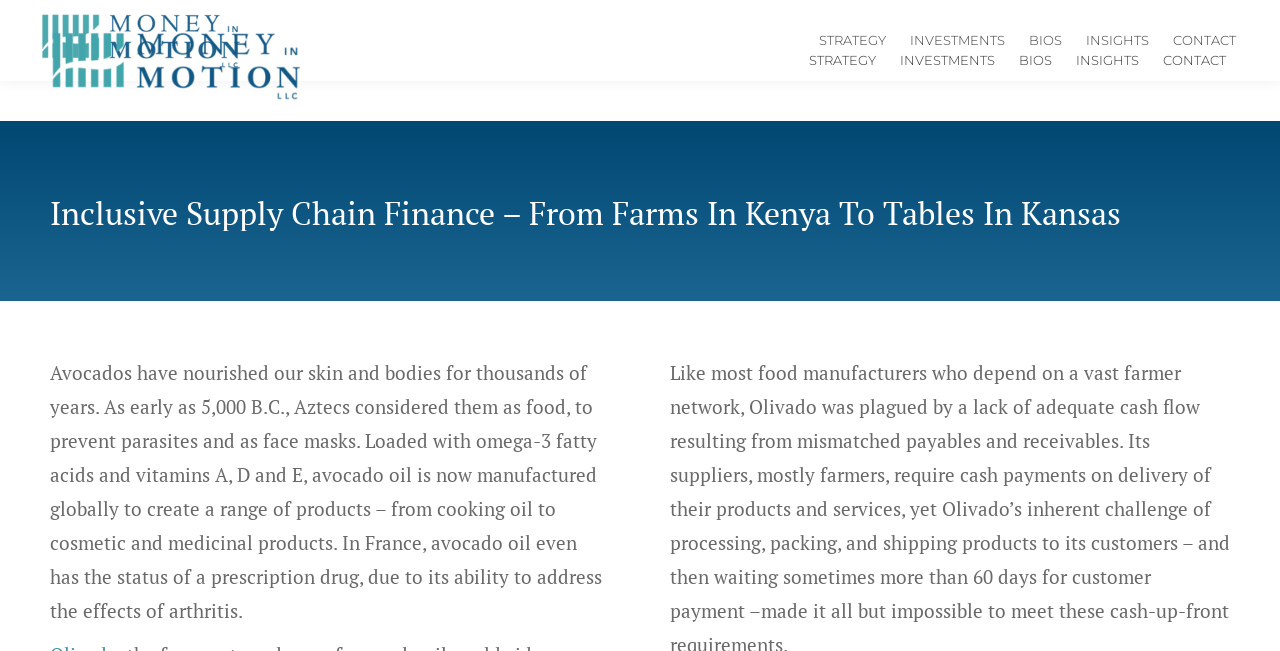Determine the bounding box of the UI component based on this description: "Insights". The bounding box coordinates should be four float values between 0 and 1, i.e., [left, top, right, bottom].

[0.838, 0.028, 0.893, 0.158]